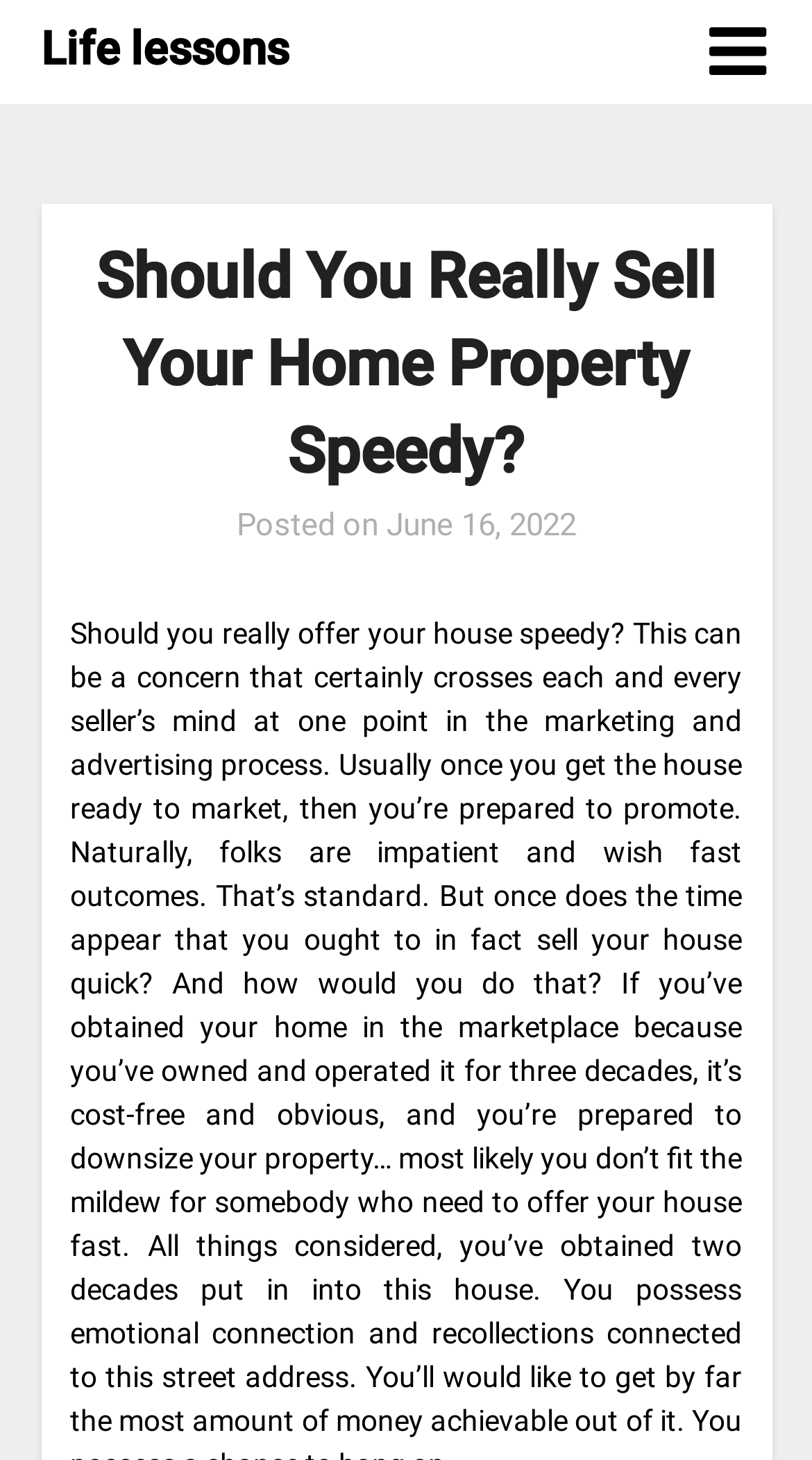Answer the following query with a single word or phrase:
What is the category of the article?

Life lessons